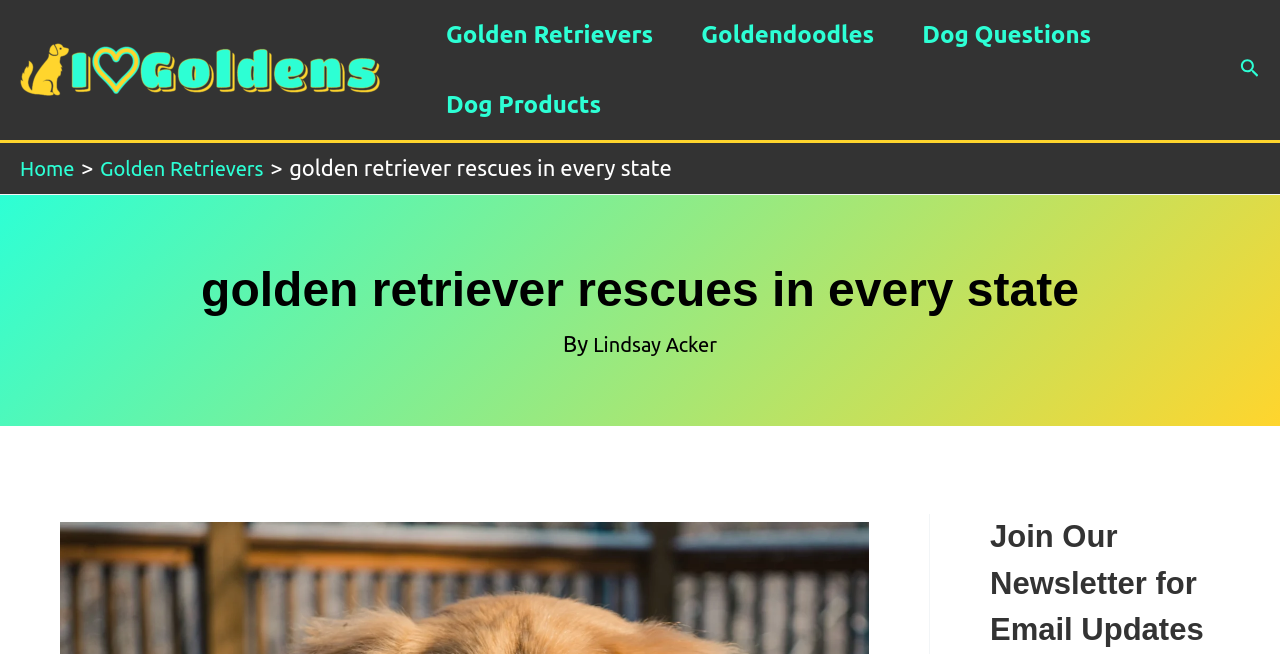Indicate the bounding box coordinates of the clickable region to achieve the following instruction: "check out Dog Products."

[0.33, 0.107, 0.488, 0.214]